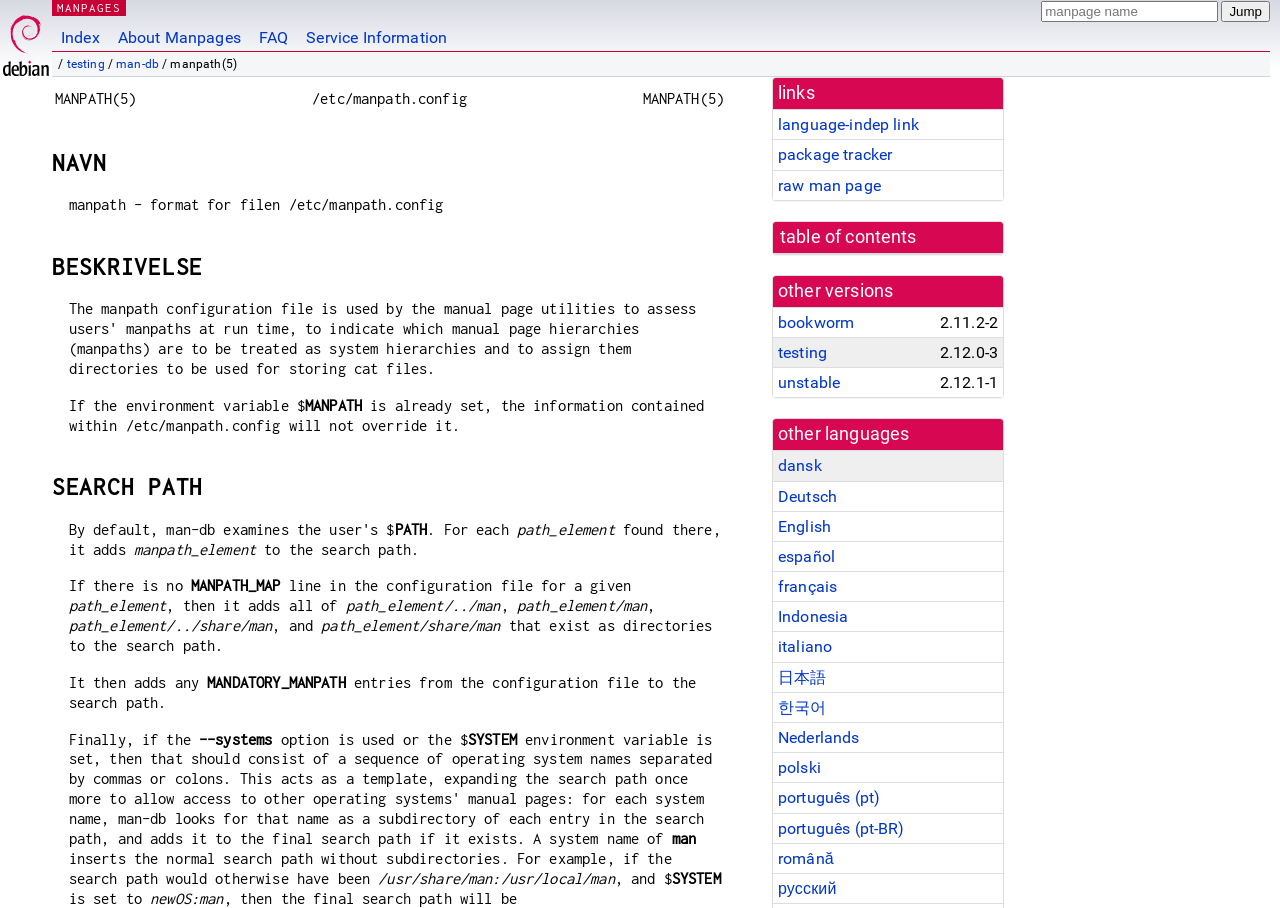Using the elements shown in the image, answer the question comprehensively: What is the default search path for manpages?

The webpage explains that if the MANPATH environment variable is not set, the default search path for manpages is determined by the configuration file /etc/manpath.config.